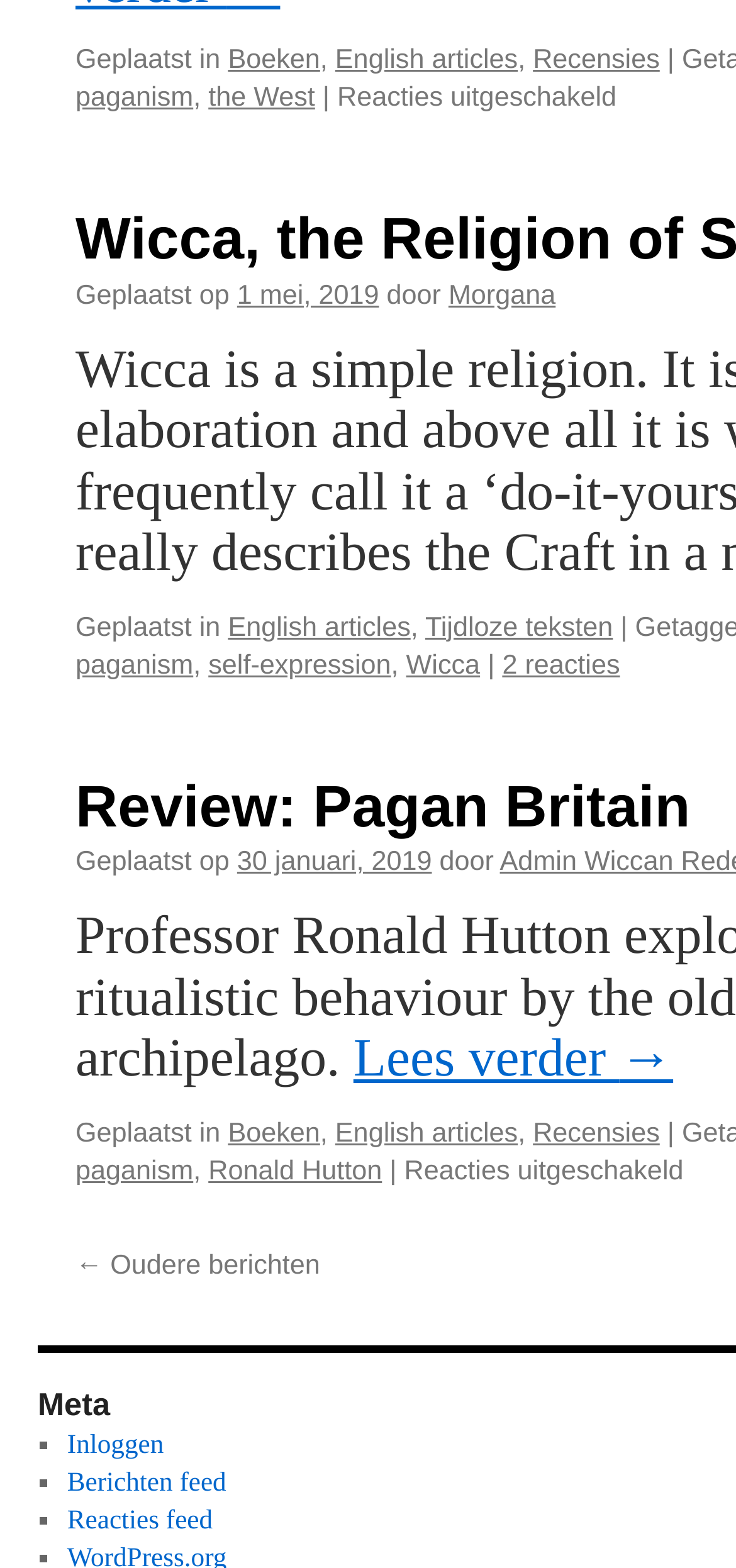Please answer the following question using a single word or phrase: 
What is the category of the article 'Review: The Pagan Heart of the West'?

English articles